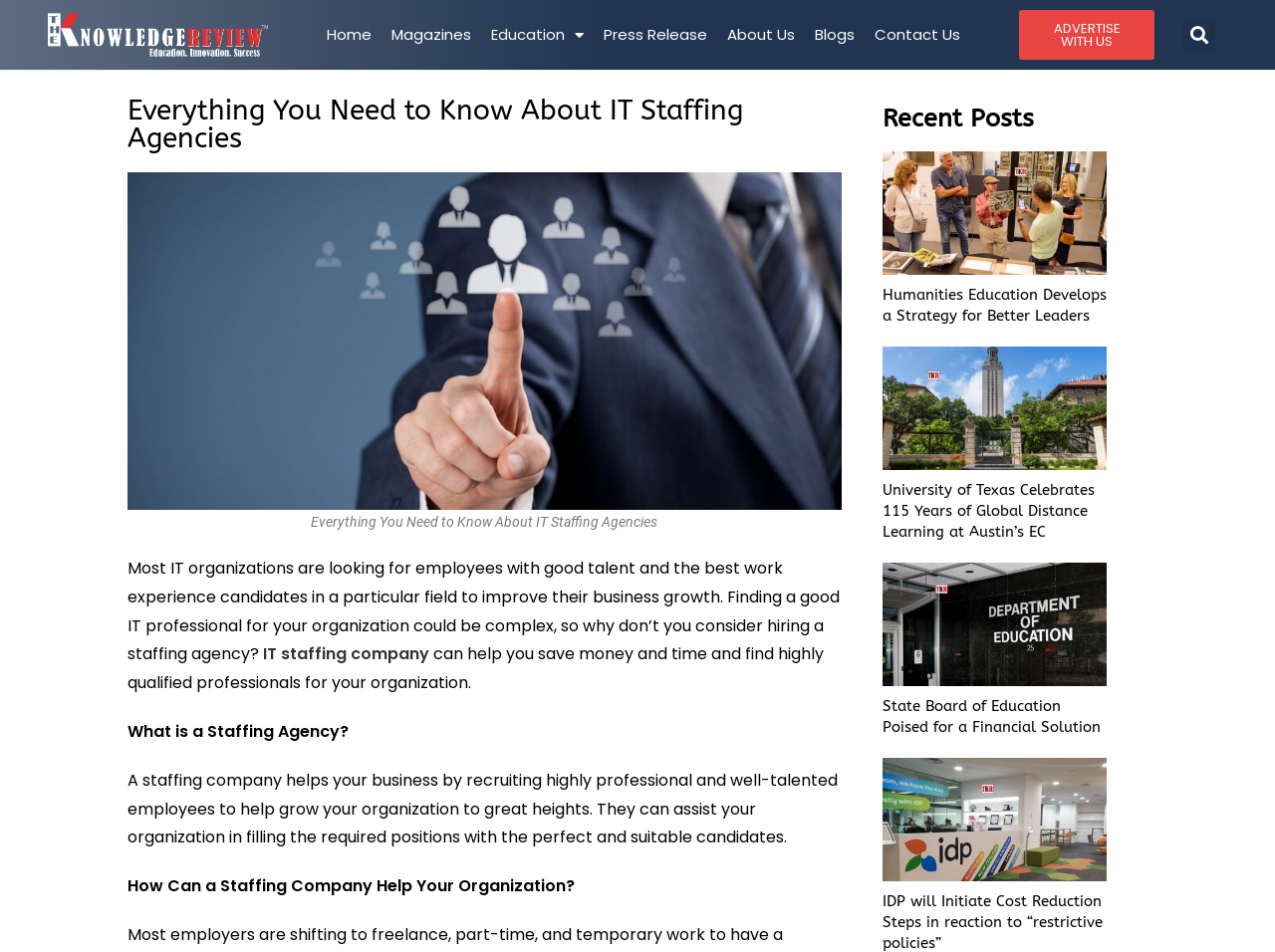Refer to the image and provide a thorough answer to this question:
What is the main topic of this webpage?

The main topic of this webpage is IT Staffing Agencies, which is evident from the title 'Everything You Need to Know About IT Staffing Agencies' and the content that discusses the role of staffing agencies in finding talented employees for IT organizations.